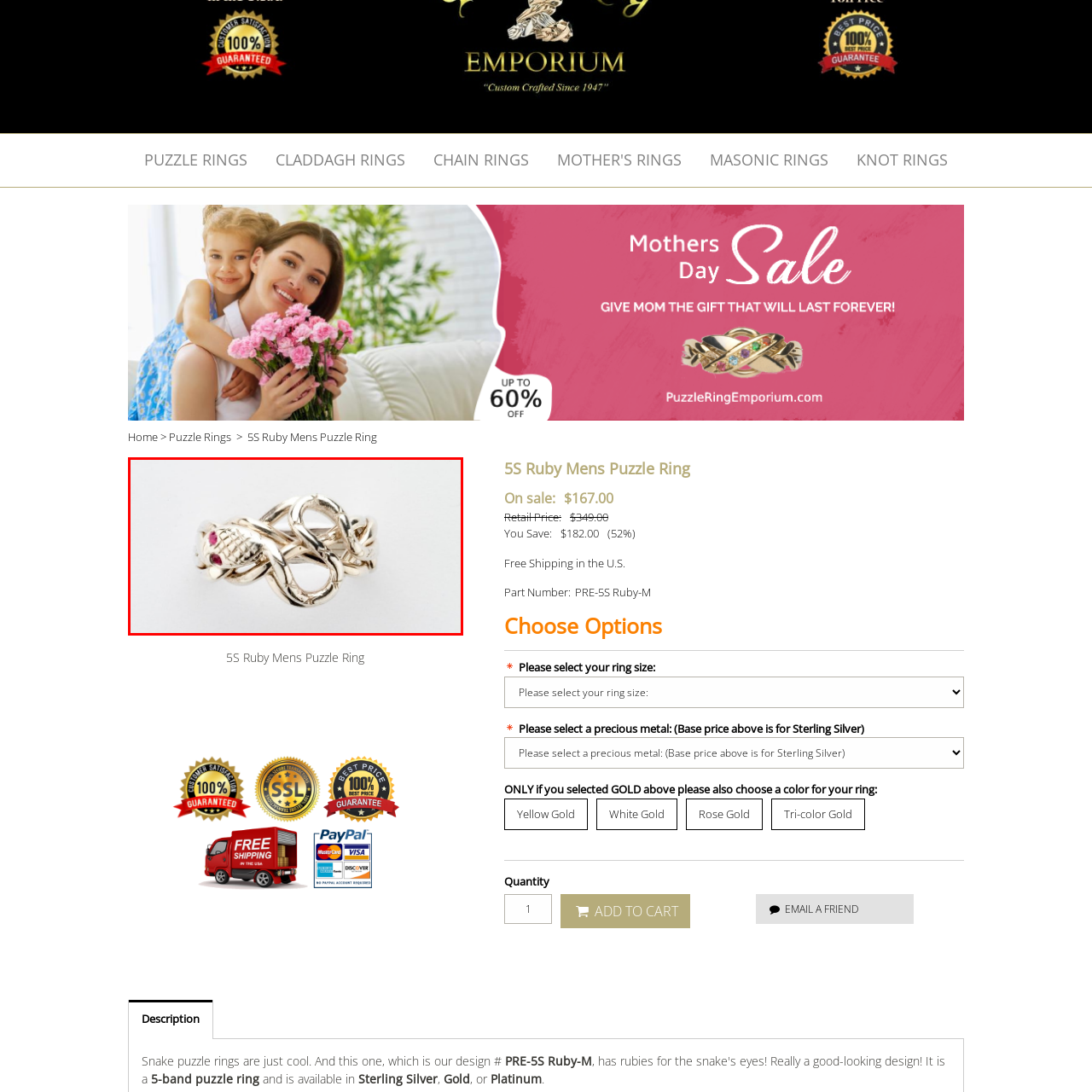Concentrate on the image section marked by the red rectangle and answer the following question comprehensively, using details from the image: What is the color of the snake's eyes?

According to the caption, the snake is adorned with striking ruby eyes, which adds a touch of bold color to the overall piece.